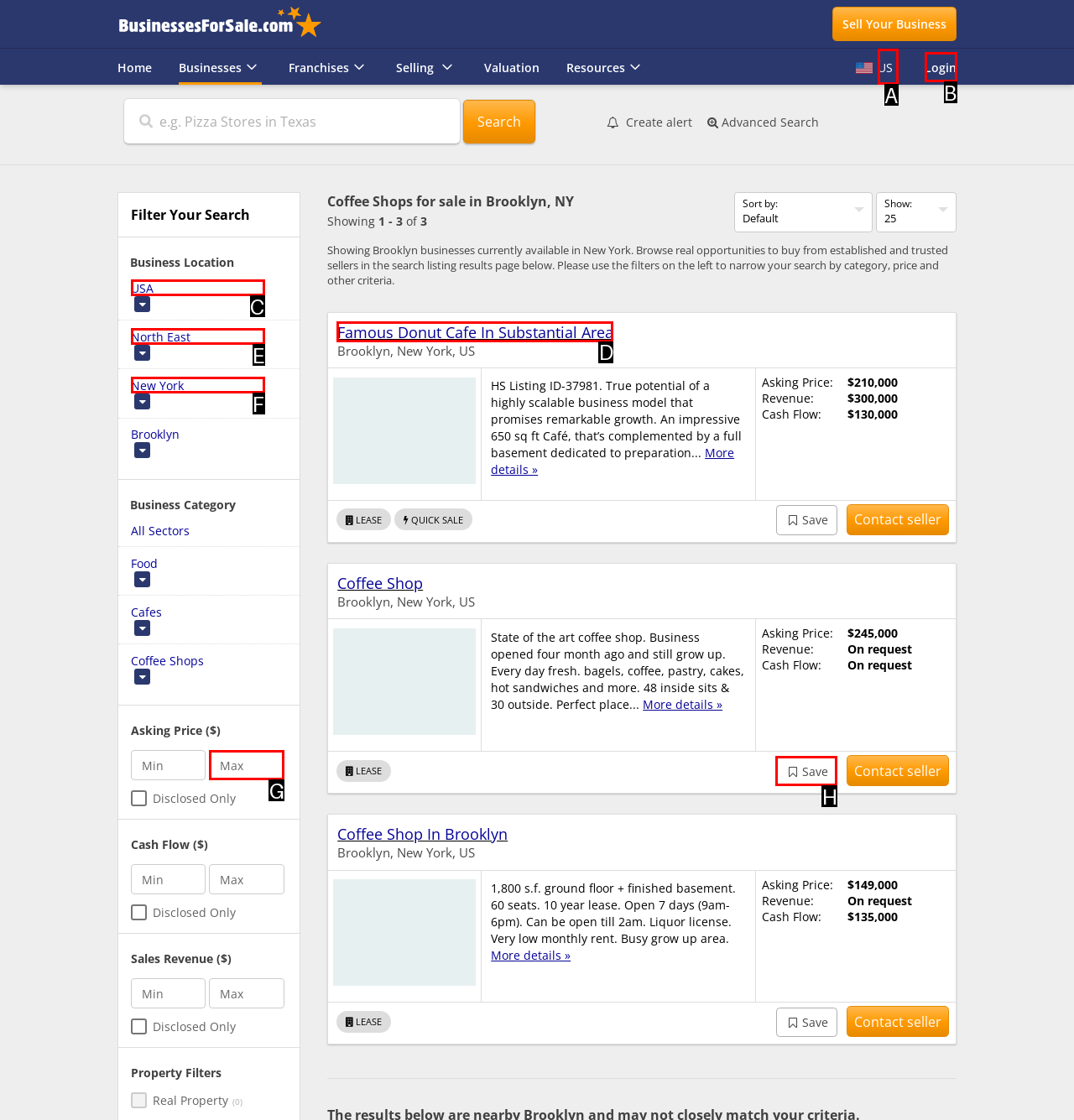Tell me which one HTML element I should click to complete the following task: View business details Answer with the option's letter from the given choices directly.

D